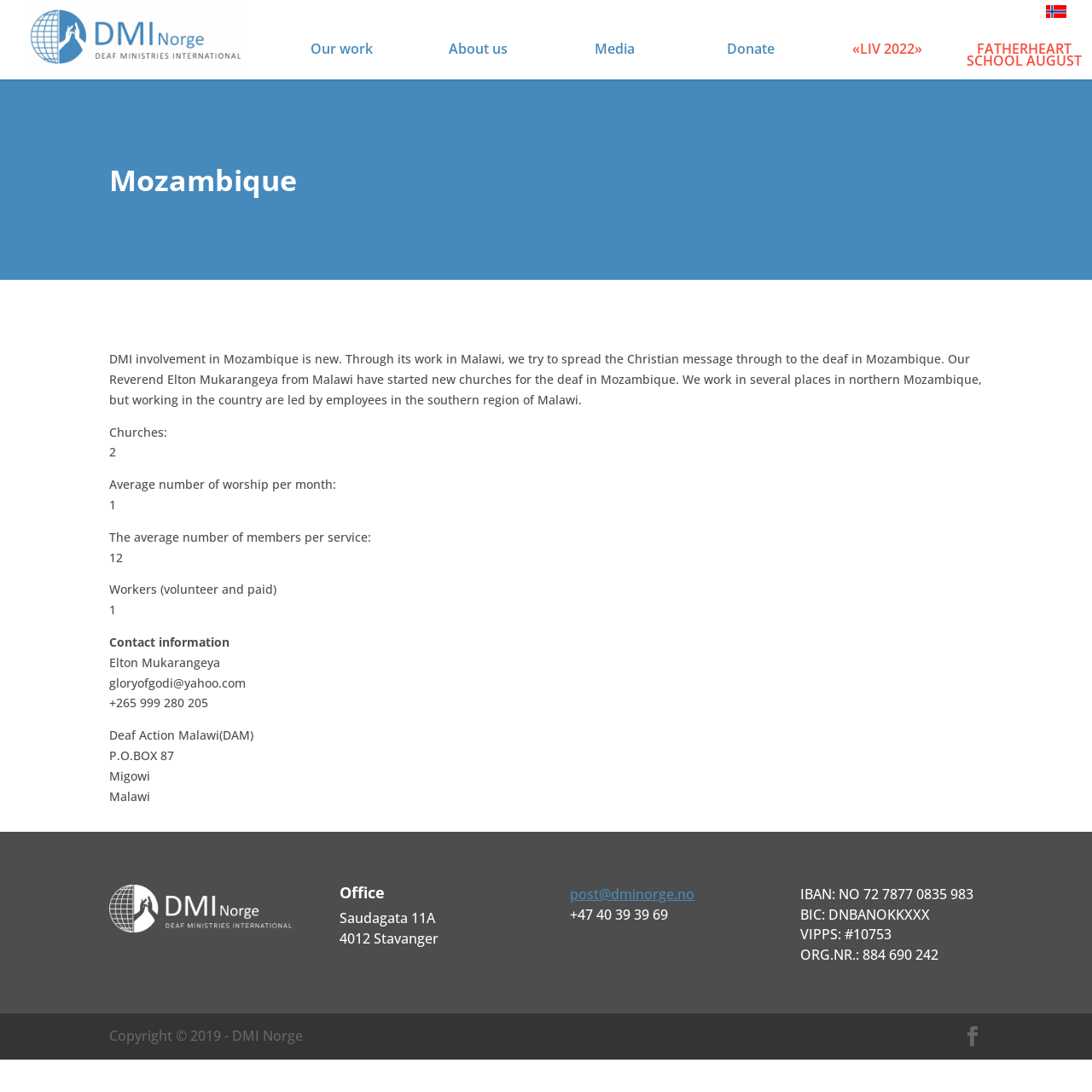Determine the bounding box coordinates for the clickable element required to fulfill the instruction: "Click the '«LIV 2022»' link". Provide the coordinates as four float numbers between 0 and 1, i.e., [left, top, right, bottom].

[0.75, 0.031, 0.875, 0.082]